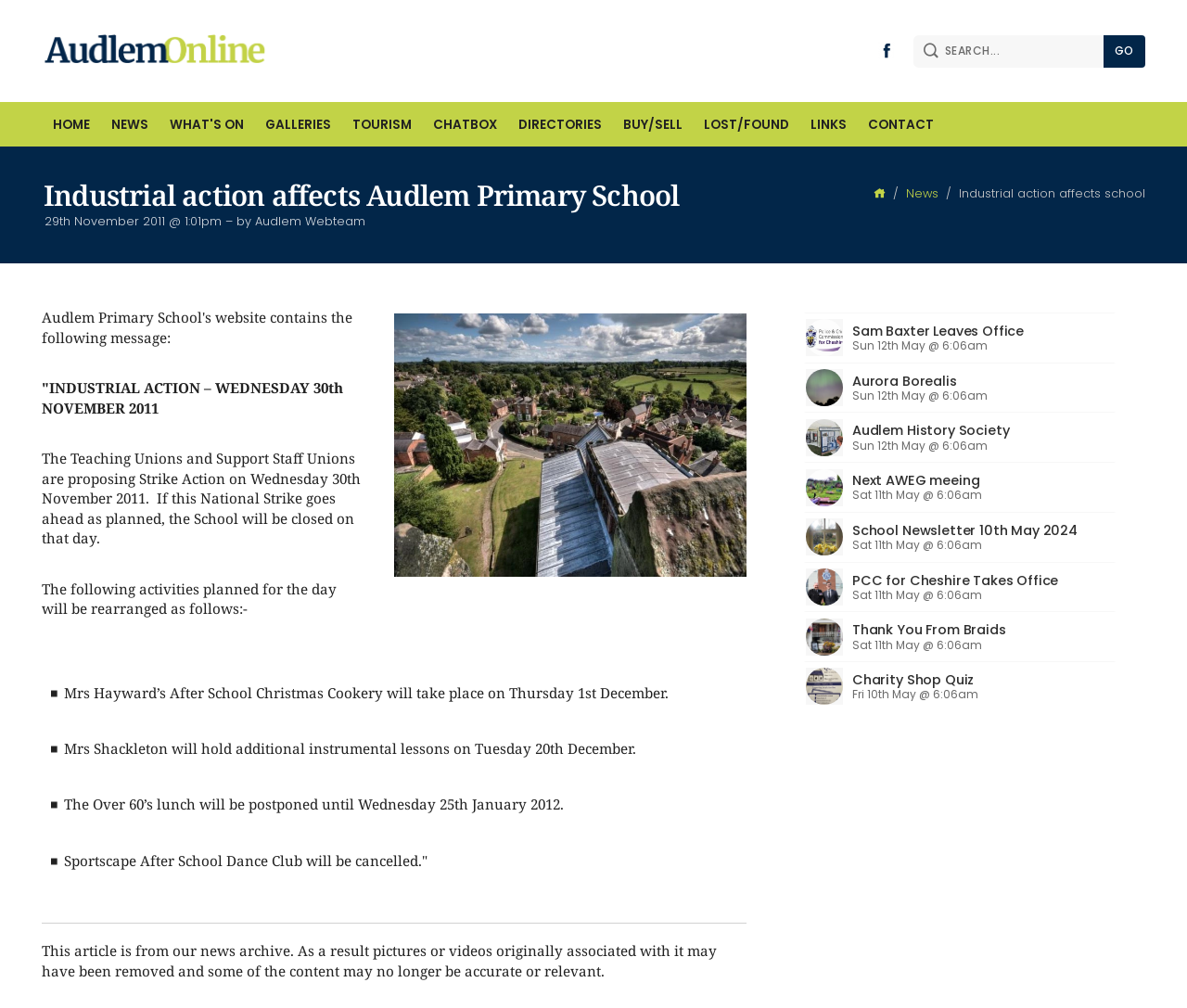Extract the primary headline from the webpage and present its text.

Industrial action affects Audlem Primary School